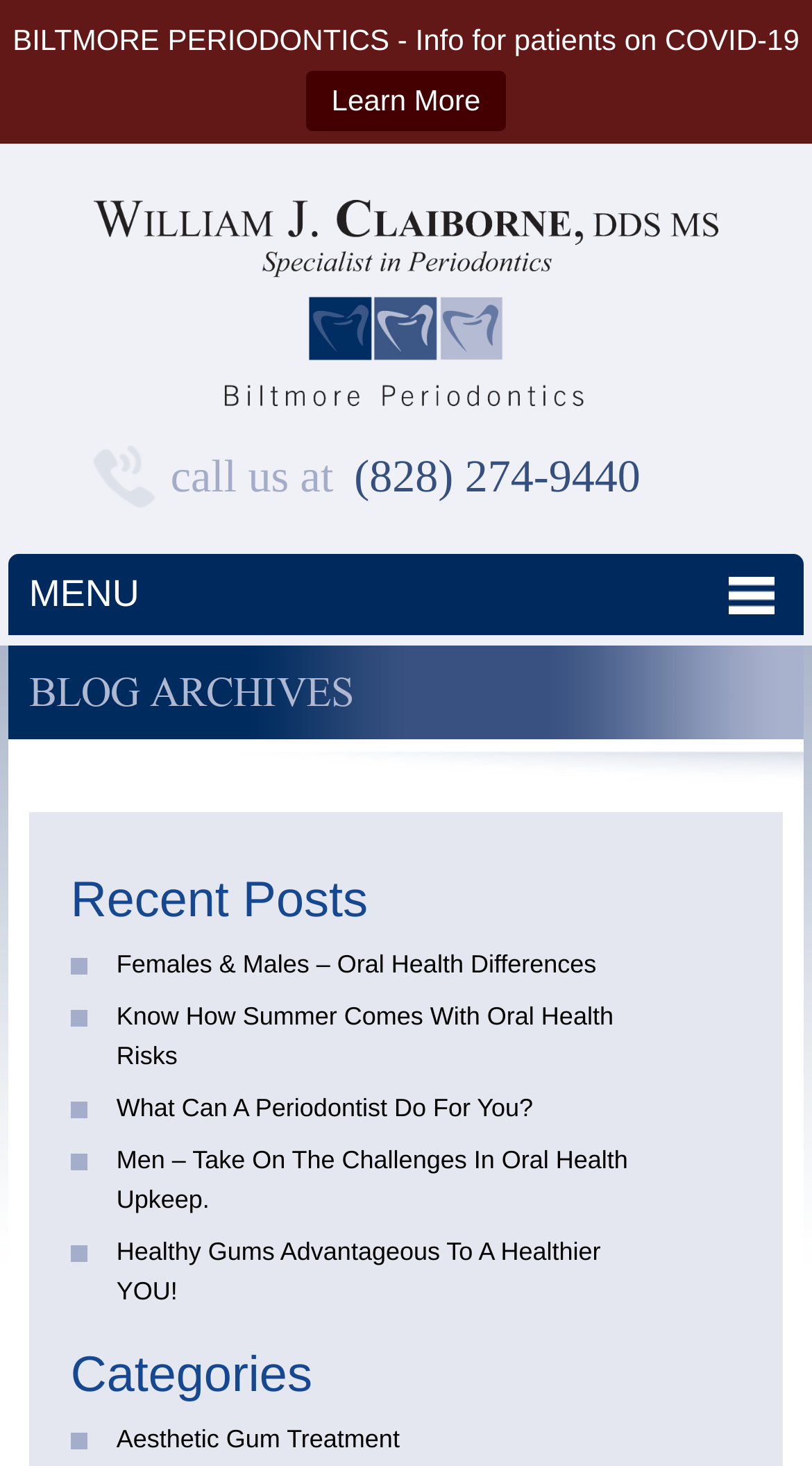Based on the provided description, "MENU", find the bounding box of the corresponding UI element in the screenshot.

[0.01, 0.378, 0.99, 0.433]